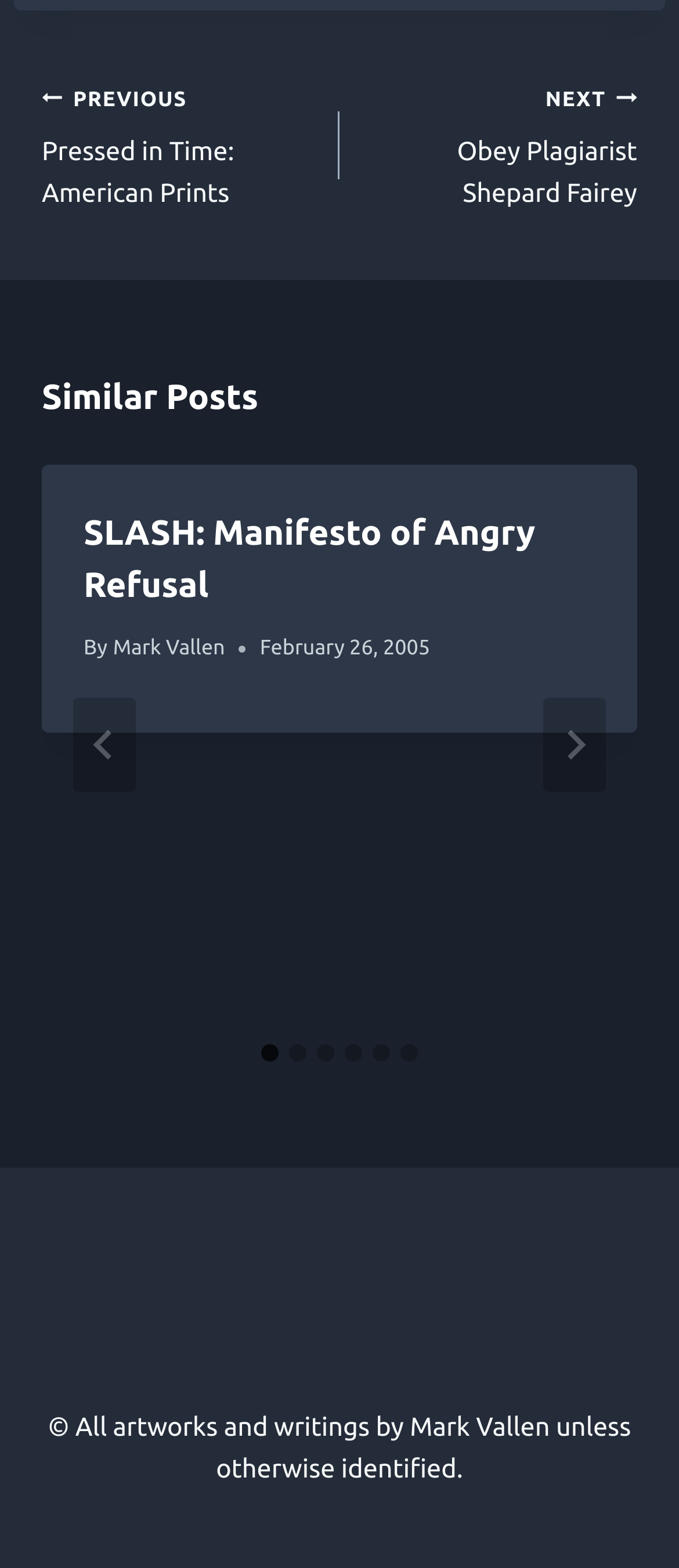Give a one-word or short phrase answer to this question: 
What is the copyright information on this website?

© All artworks and writings by Mark Vallen